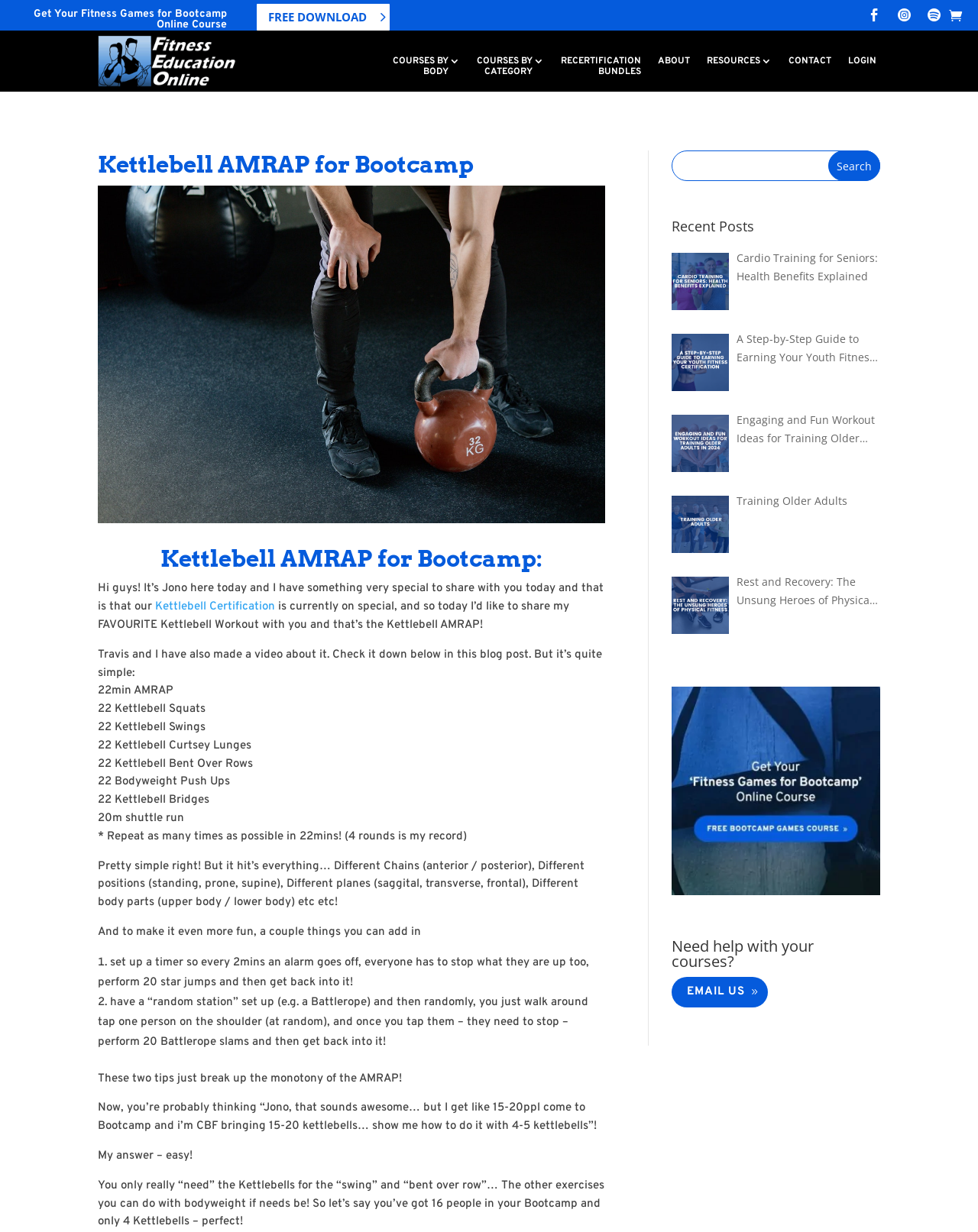Locate the bounding box coordinates of the clickable part needed for the task: "Search for a course".

[0.687, 0.122, 0.9, 0.147]